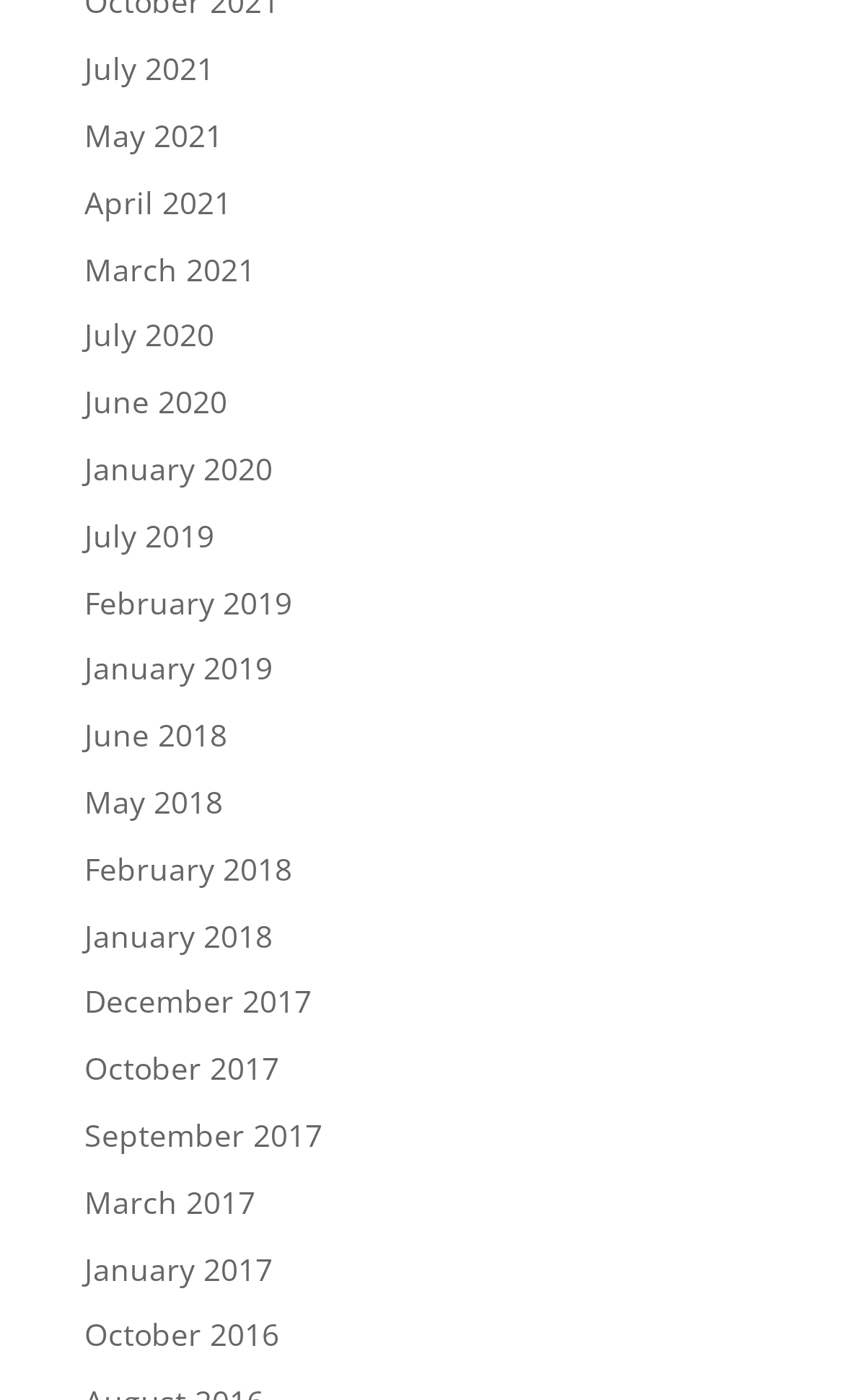What is the earliest month listed?
Respond to the question with a single word or phrase according to the image.

January 2017